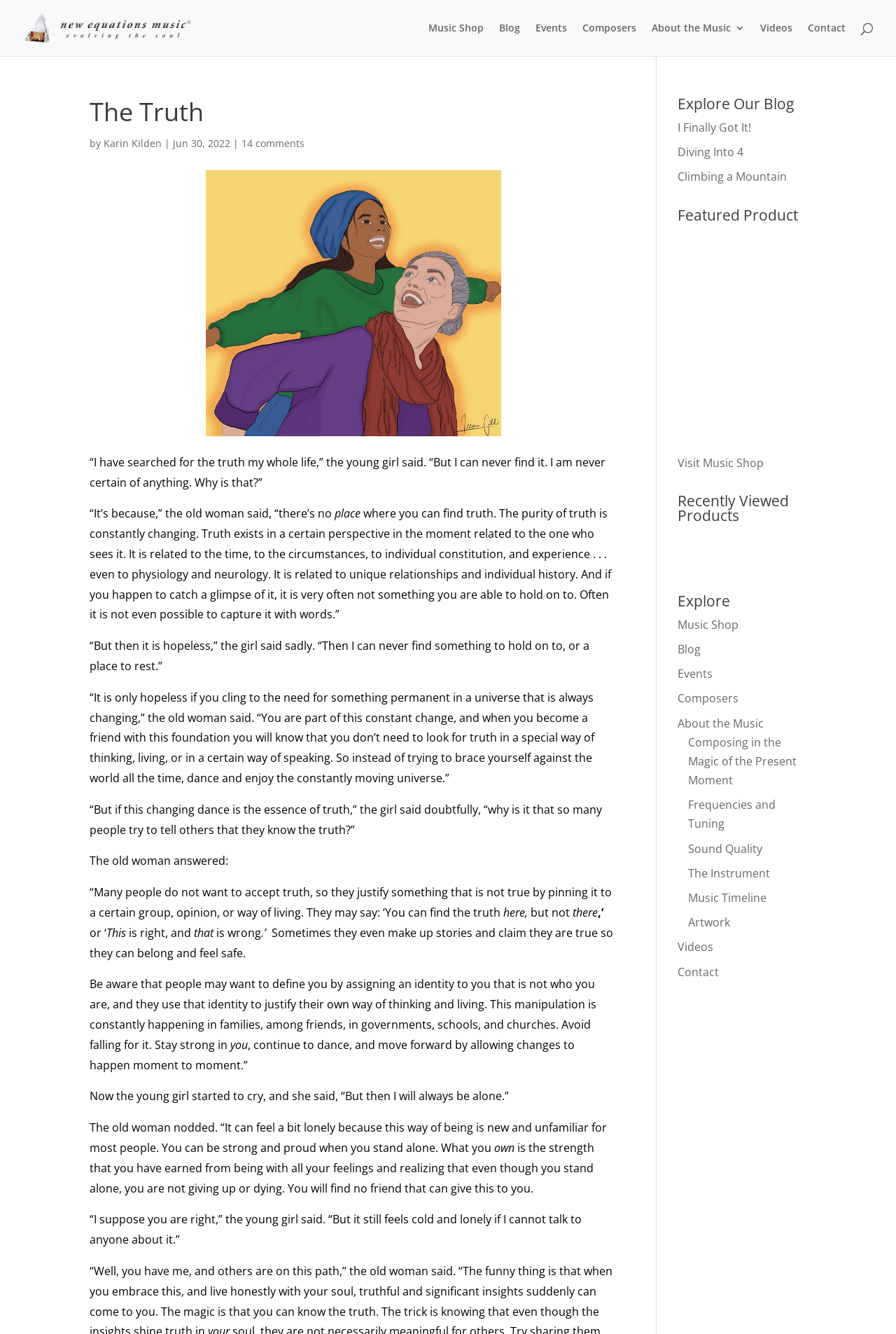Determine the bounding box for the UI element described here: "Music Shop".

[0.478, 0.017, 0.54, 0.042]